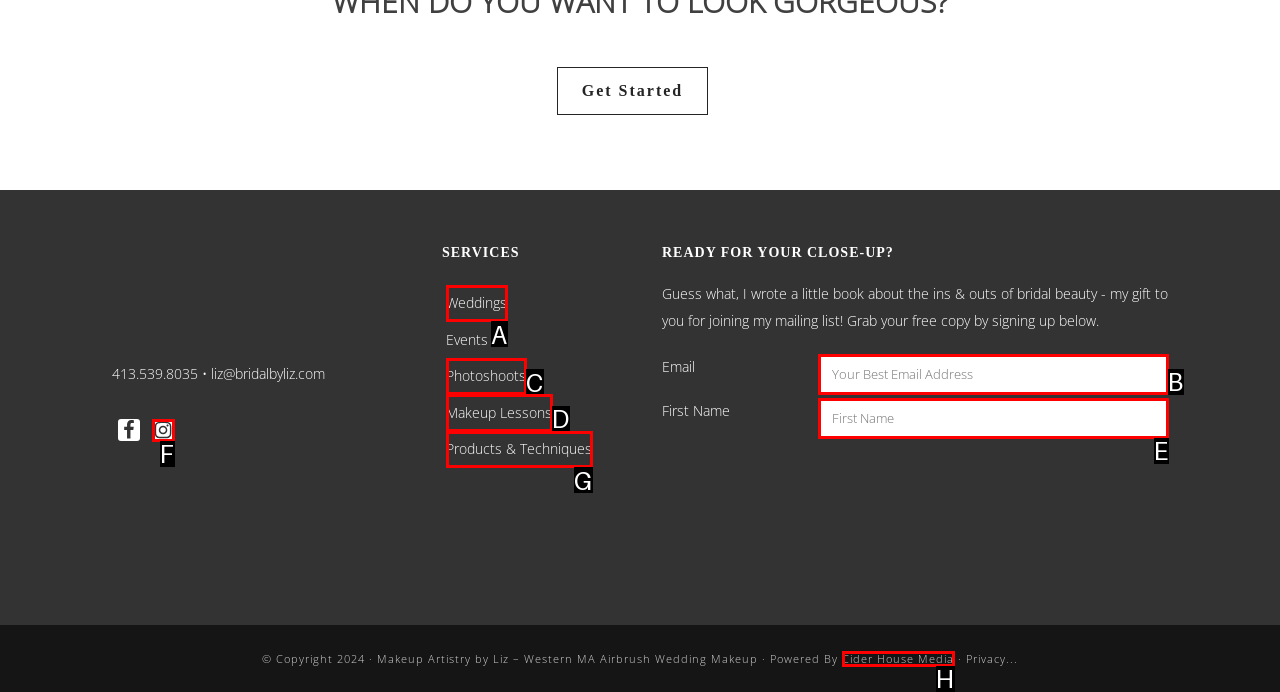Choose the UI element that best aligns with the description: Products & Techniques
Respond with the letter of the chosen option directly.

G